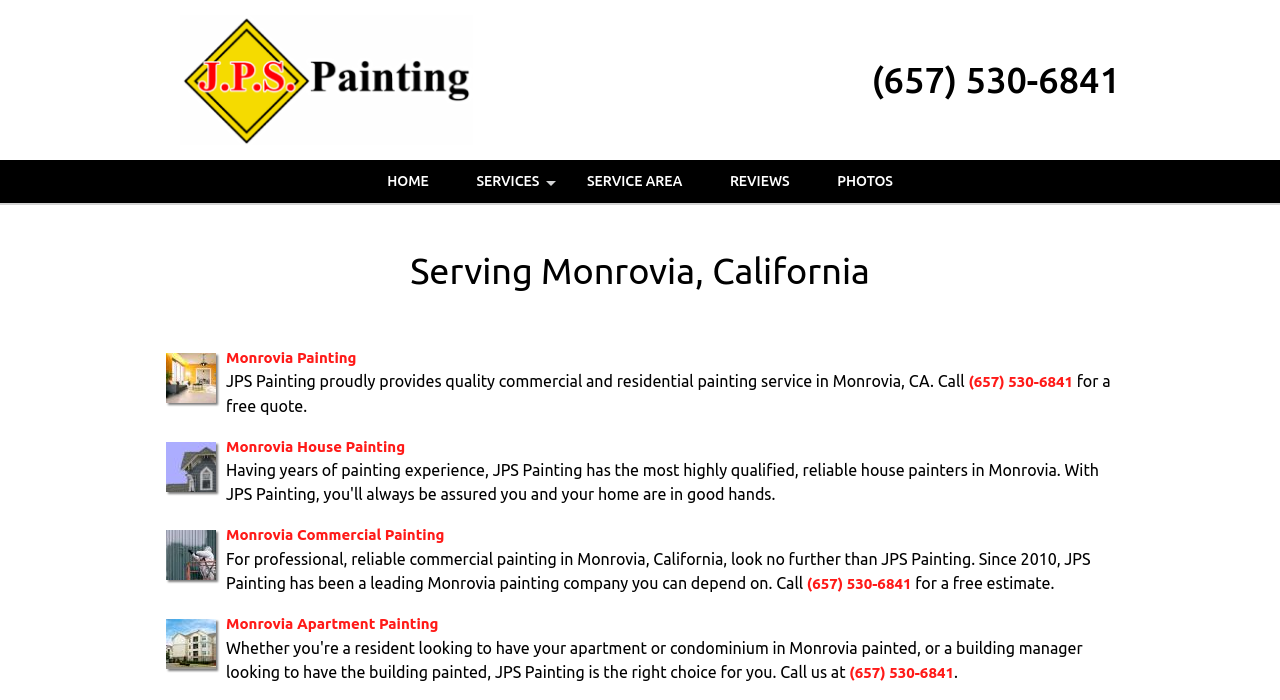Identify the bounding box coordinates of the area that should be clicked in order to complete the given instruction: "Navigate to SERVICES page". The bounding box coordinates should be four float numbers between 0 and 1, i.e., [left, top, right, bottom].

[0.355, 0.229, 0.439, 0.29]